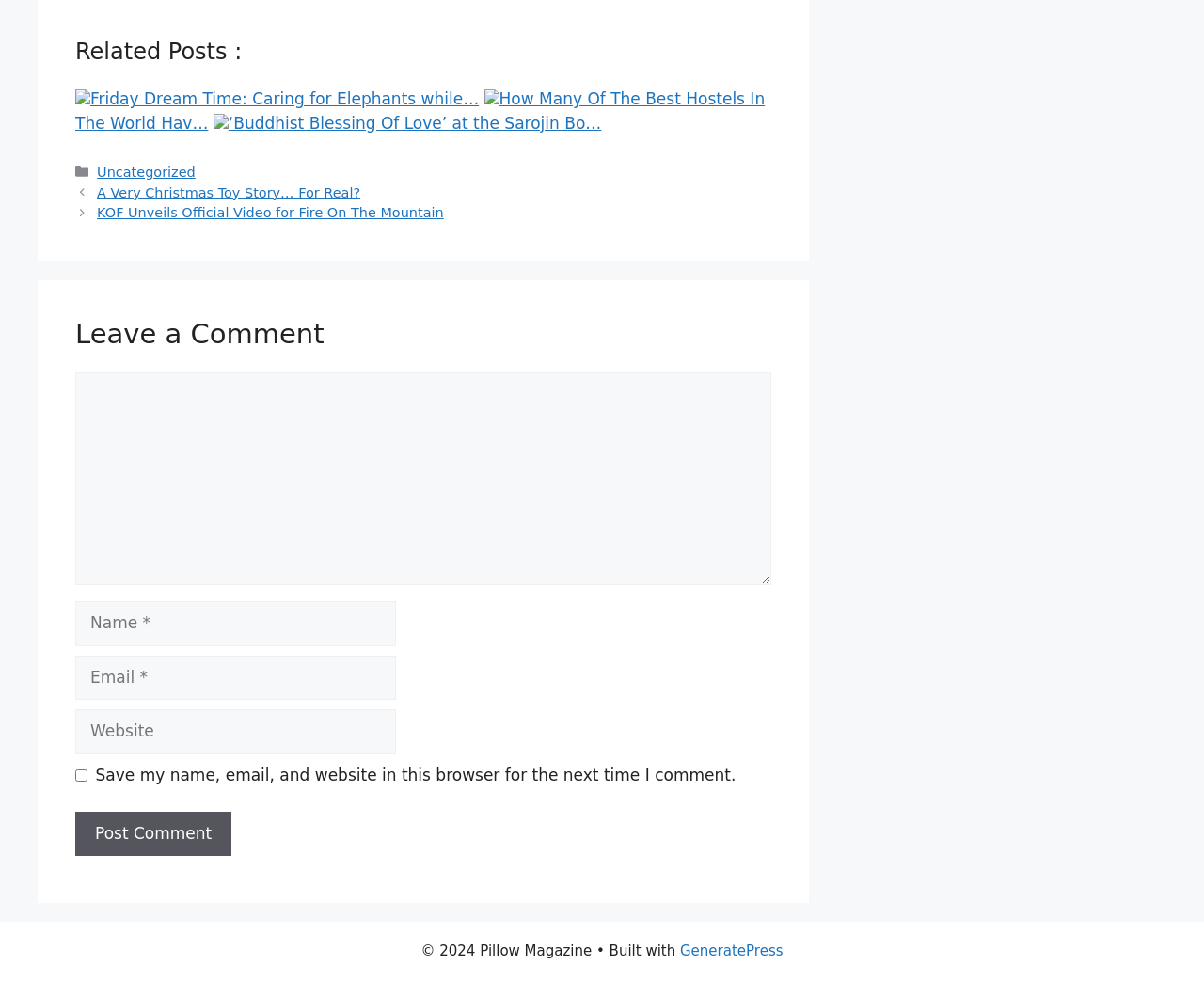Use a single word or phrase to answer the question:
What is the year of copyright for the website?

2024